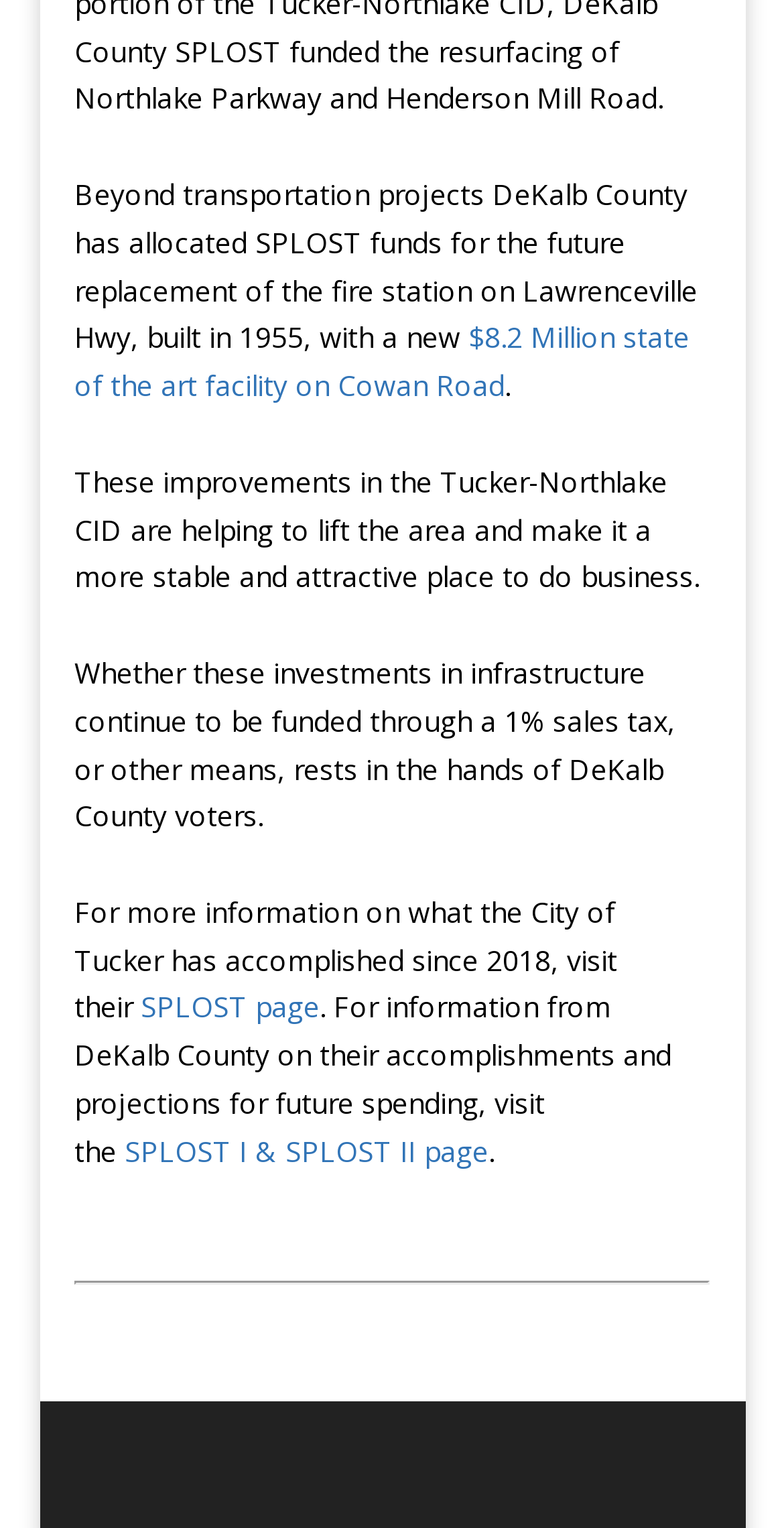Predict the bounding box of the UI element based on the description: "Home". The coordinates should be four float numbers between 0 and 1, formatted as [left, top, right, bottom].

None